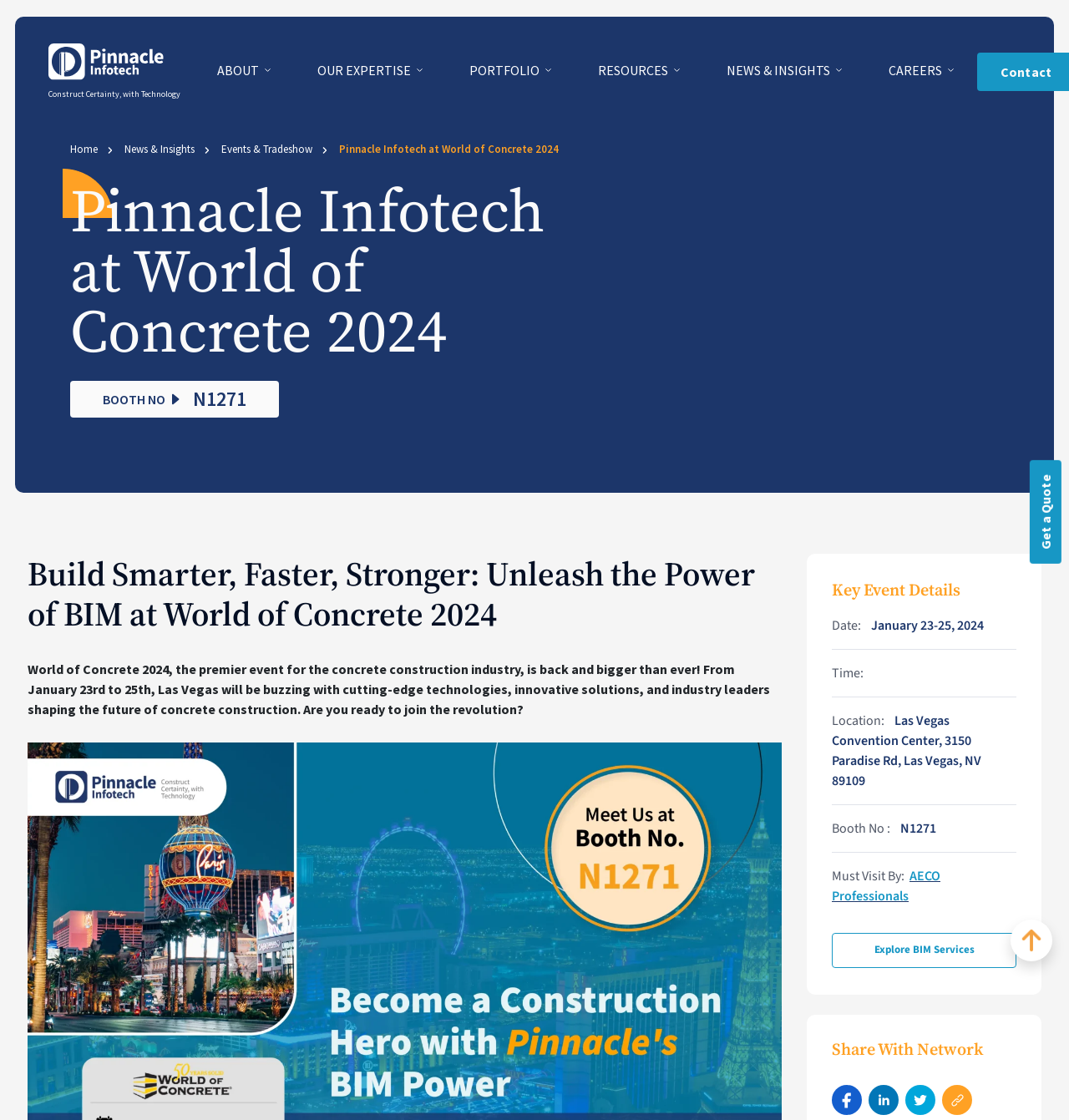What is the location of the World of Concrete 2024 event?
Please provide a comprehensive answer based on the information in the image.

The location is mentioned in the static text 'Location: Las Vegas Convention Center, 3150 Paradise Rd, Las Vegas, NV 89109'.